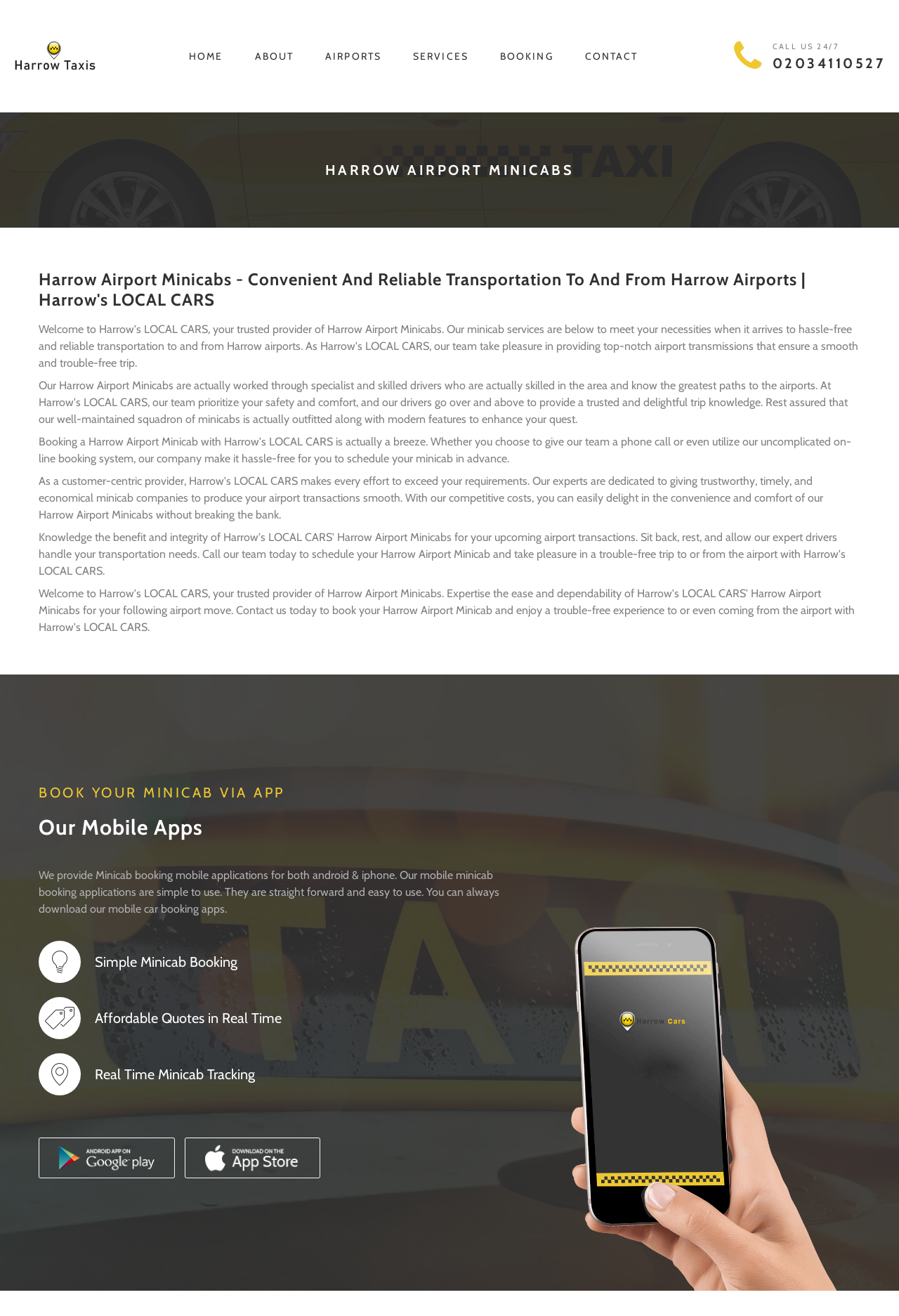From the element description Home, predict the bounding box coordinates of the UI element. The coordinates must be specified in the format (top-left x, top-left y, bottom-right x, bottom-right y) and should be within the 0 to 1 range.

[0.21, 0.0, 0.248, 0.085]